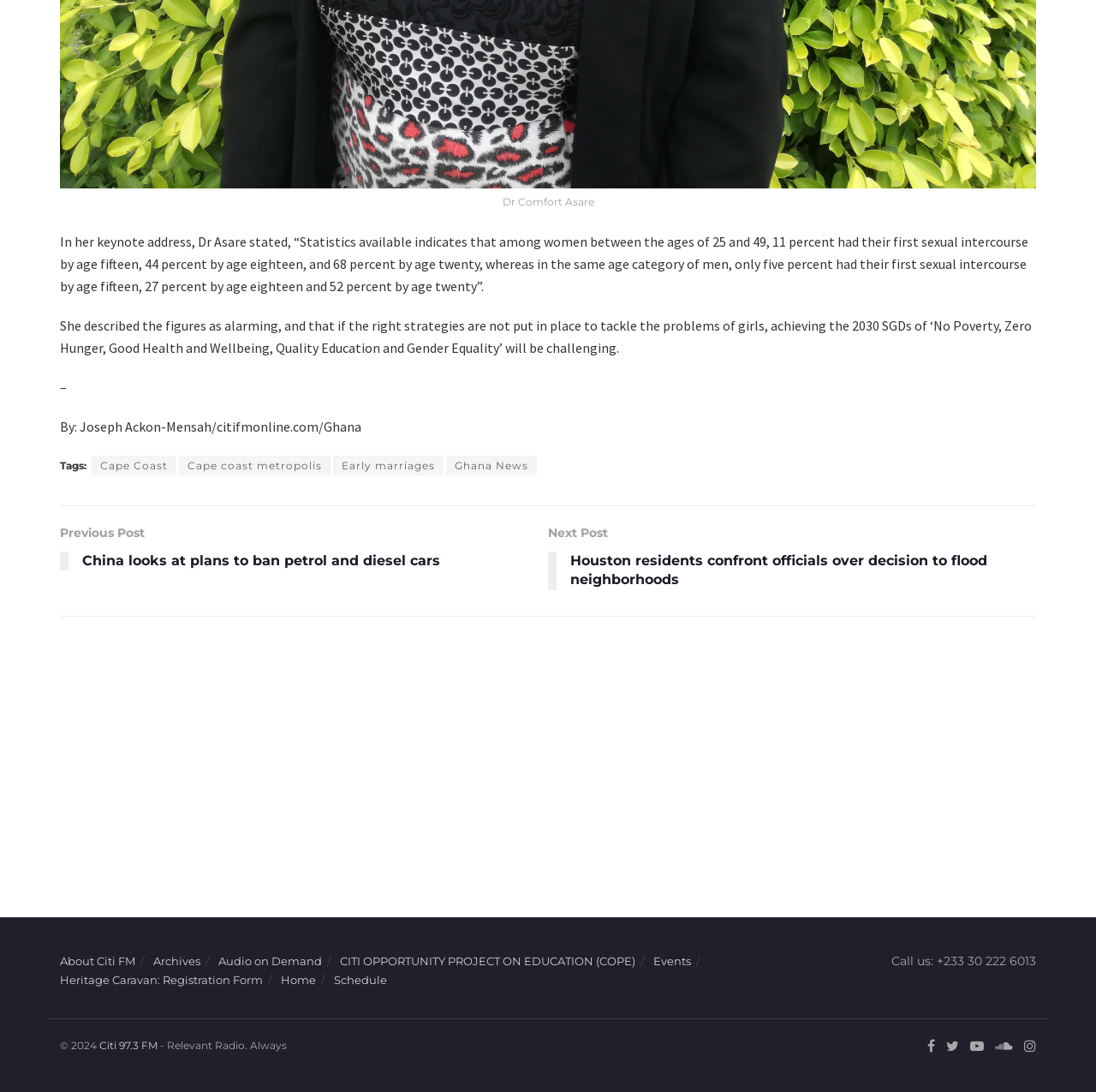What are the related tags to the article?
Kindly offer a detailed explanation using the data available in the image.

The related tags to the article can be found in the section below the article content, where they are listed as links. These tags include 'Cape Coast', 'Cape coast metropolis', 'Early marriages', and 'Ghana News'.